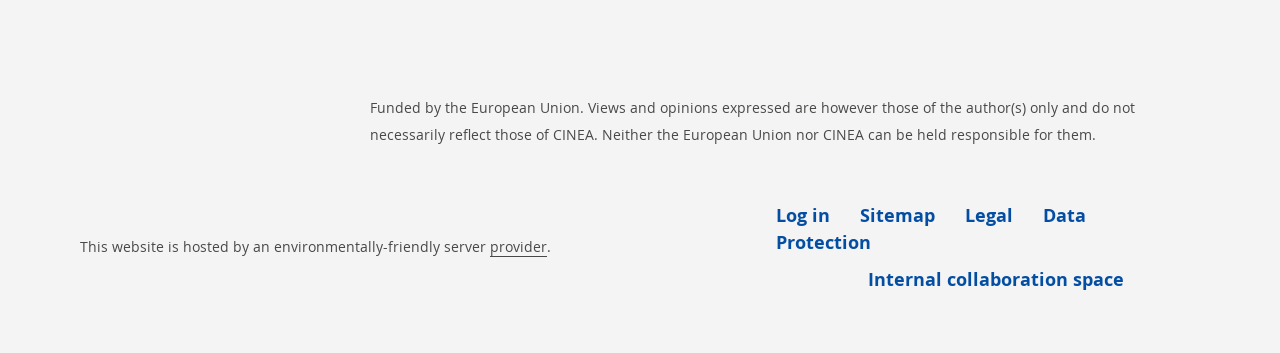What is the provider of the environmentally-friendly server?
Answer the question in a detailed and comprehensive manner.

The provider of the environmentally-friendly server is referred to by the link element with bounding box coordinates [0.383, 0.672, 0.427, 0.729], which is labeled as 'provider'.